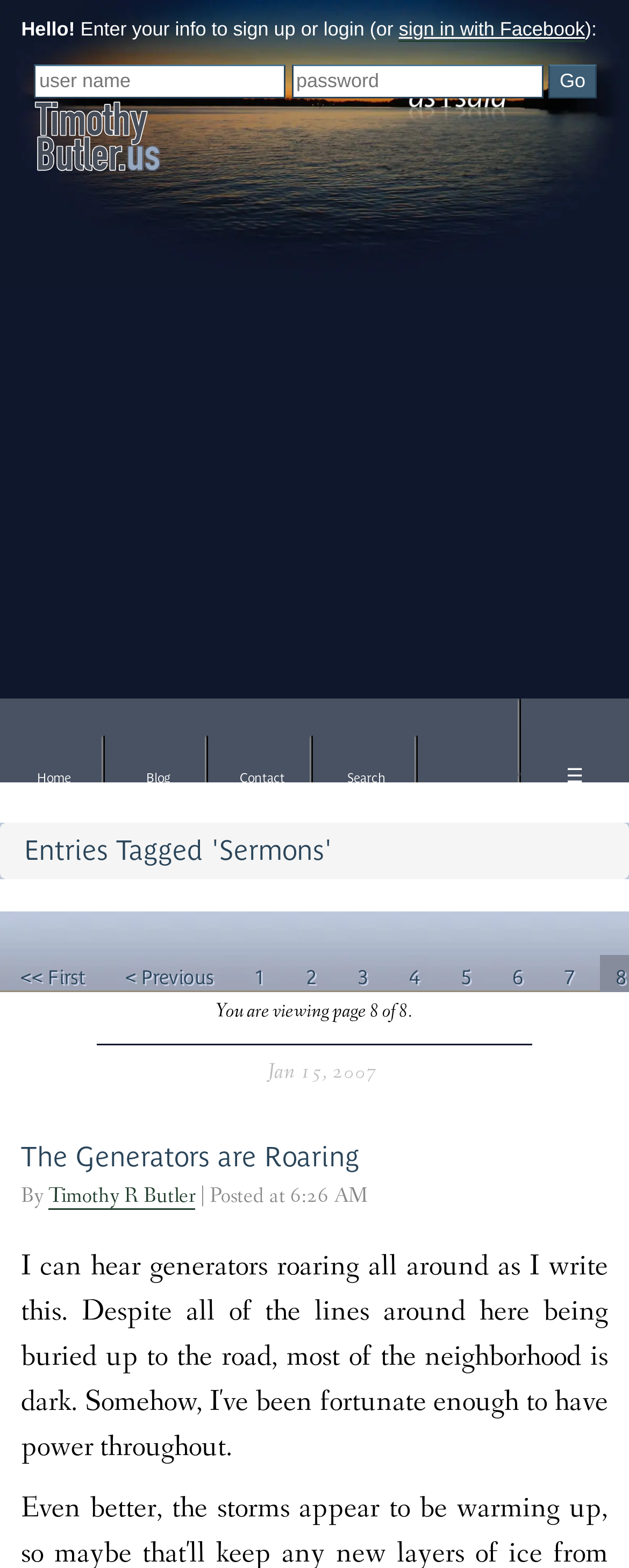Using the description "fine dining", predict the bounding box of the relevant HTML element.

None